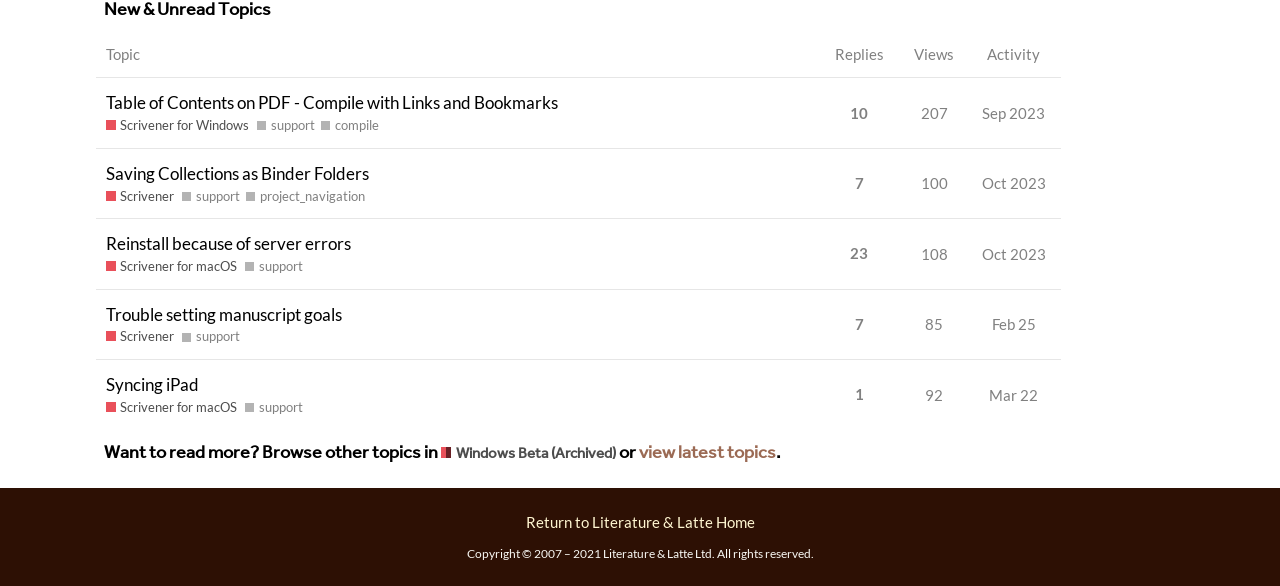What is the topic with the most replies? Based on the screenshot, please respond with a single word or phrase.

Reinstall because of server errors